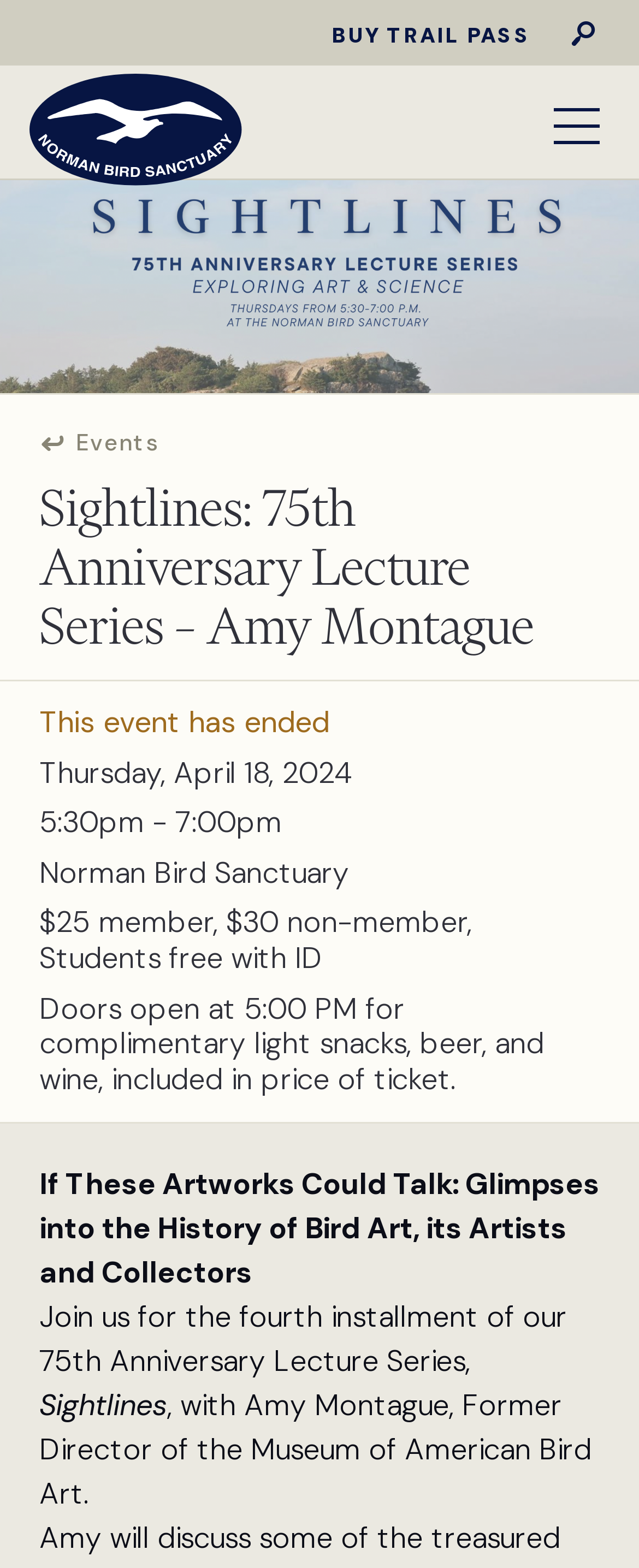Can you find and provide the title of the webpage?

Sightlines: 75th Anniversary Lecture Series – Amy Montague